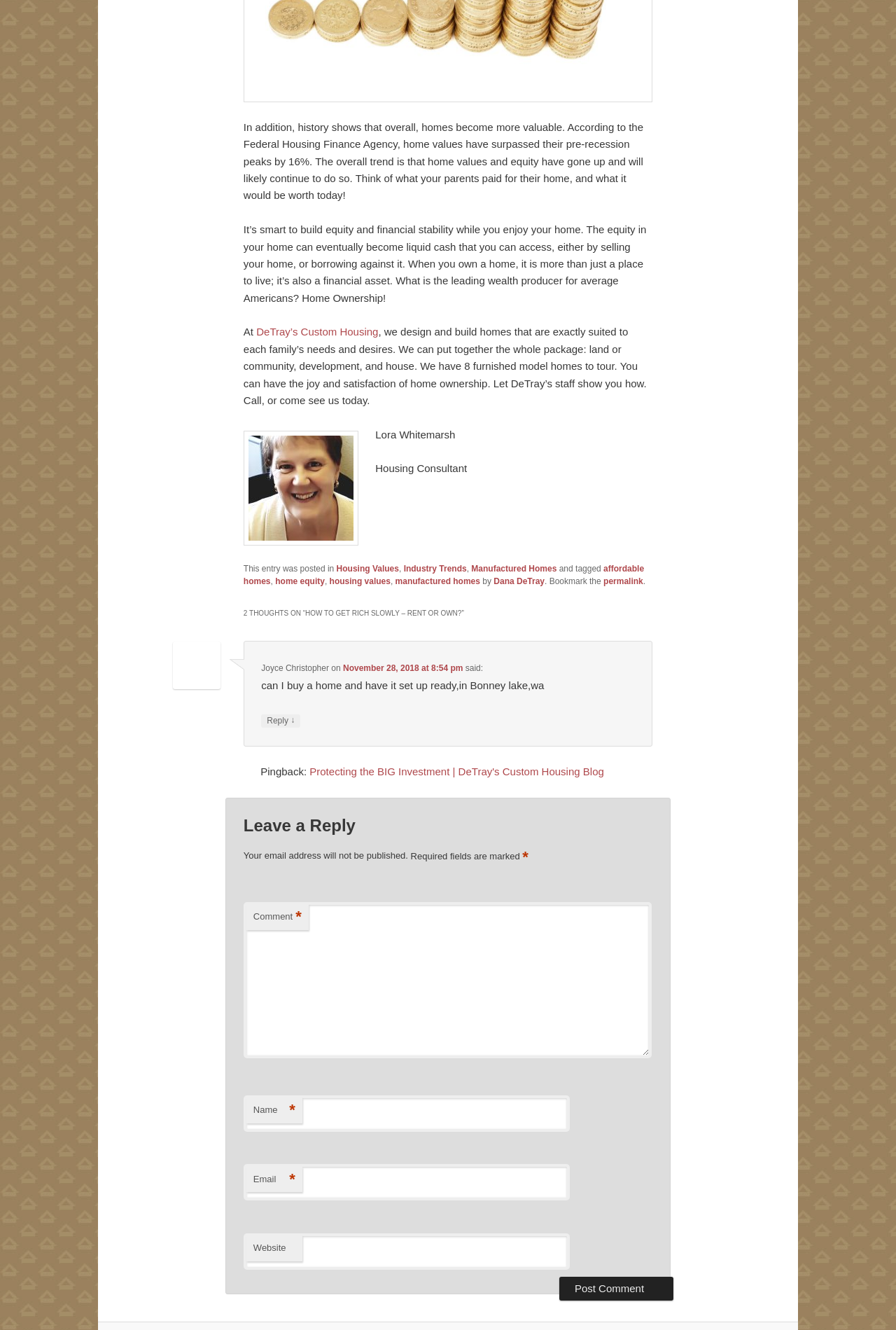Could you specify the bounding box coordinates for the clickable section to complete the following instruction: "Enter a comment"?

[0.272, 0.678, 0.727, 0.795]